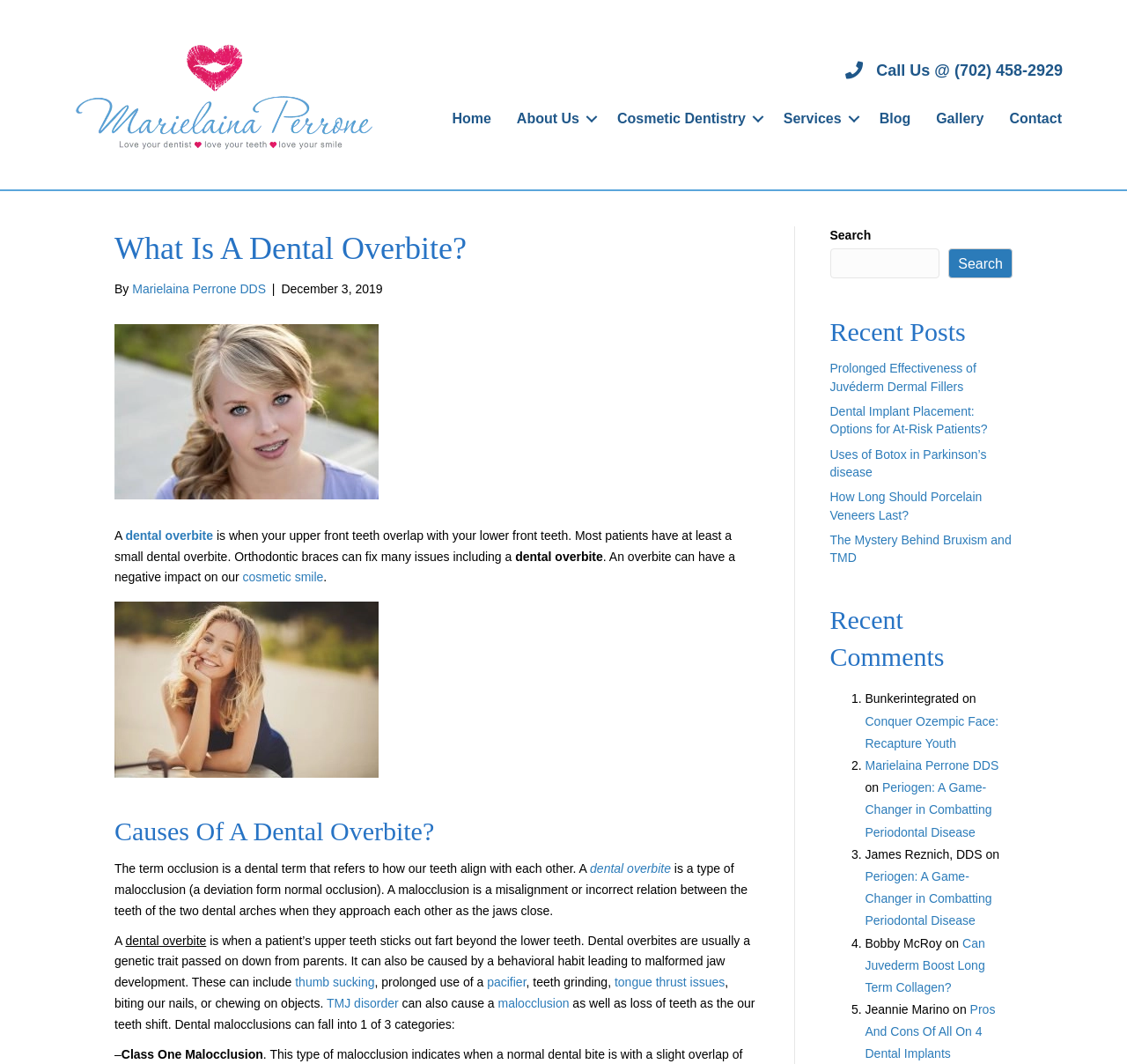Locate the bounding box coordinates of the element you need to click to accomplish the task described by this instruction: "Subscribe to NEWSLETTER".

None